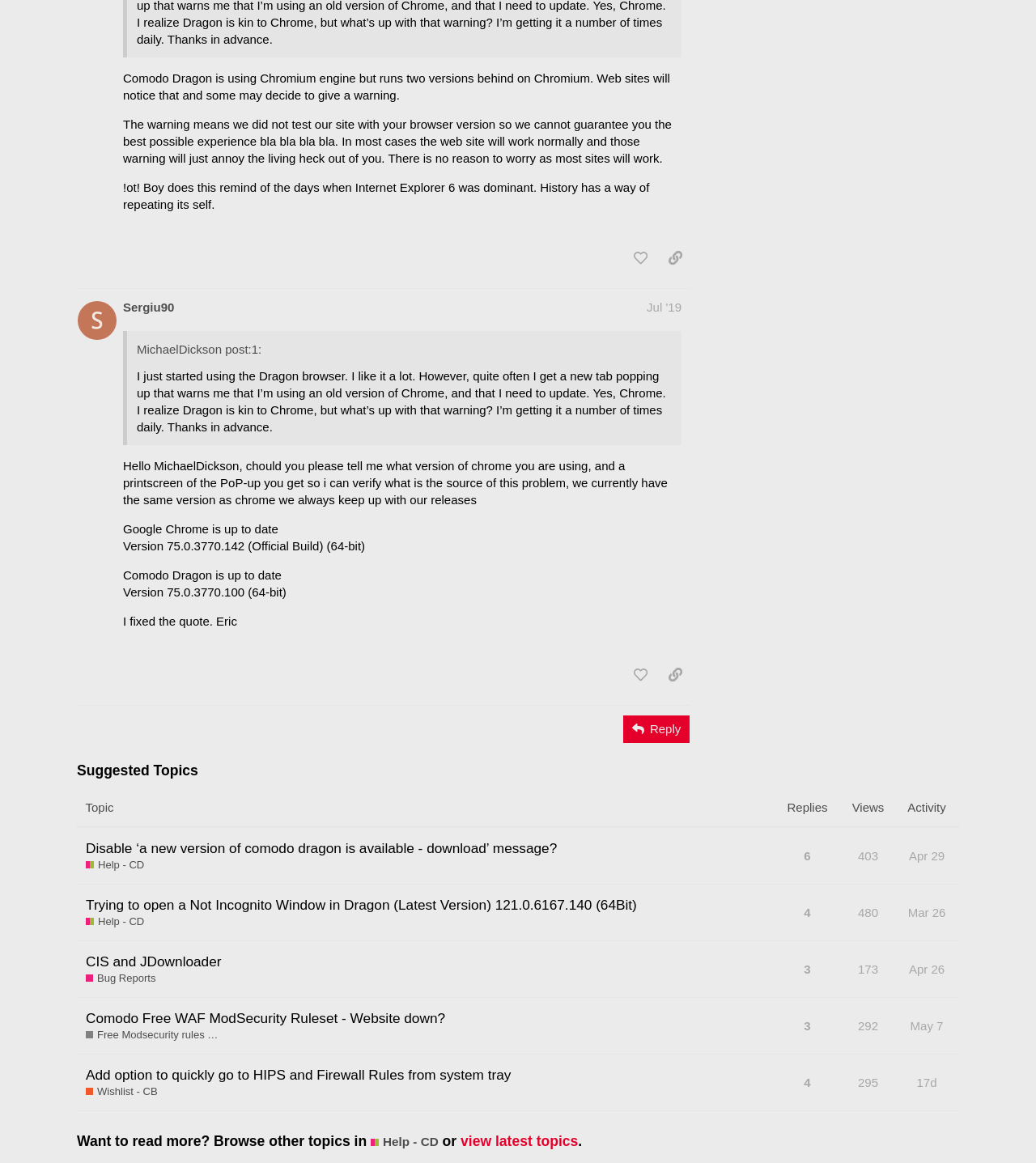Locate the bounding box coordinates of the region to be clicked to comply with the following instruction: "Like the post". The coordinates must be four float numbers between 0 and 1, in the form [left, top, right, bottom].

[0.604, 0.21, 0.633, 0.234]